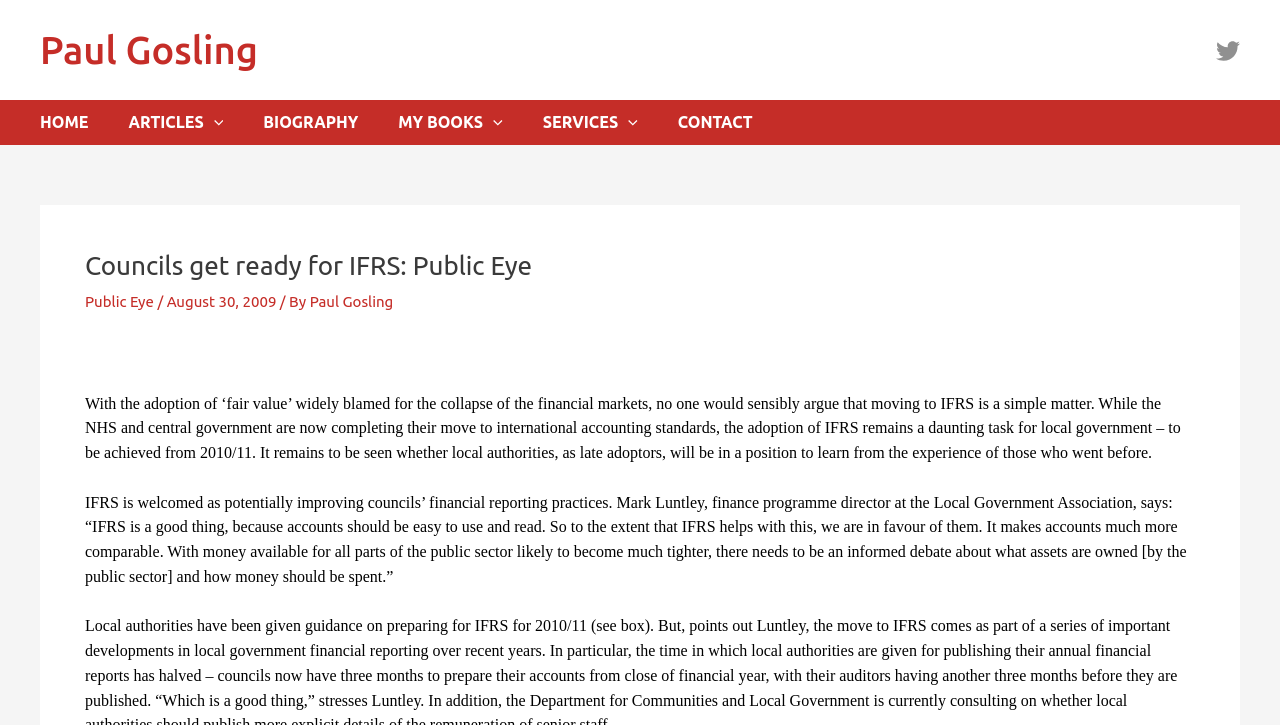Identify the bounding box coordinates of the region I need to click to complete this instruction: "Click on the Twitter link".

[0.95, 0.053, 0.969, 0.086]